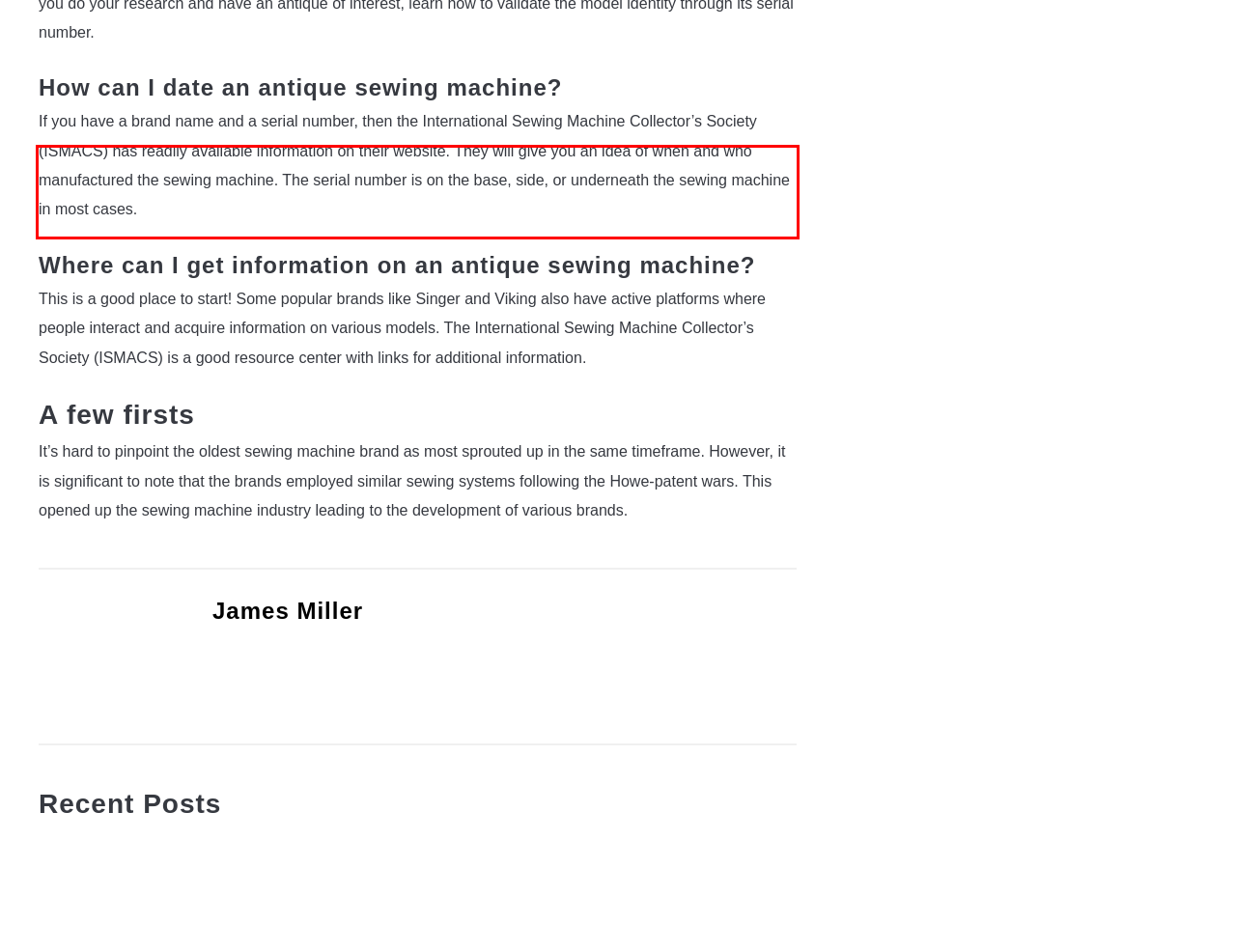Please look at the webpage screenshot and extract the text enclosed by the red bounding box.

It’s hard to pinpoint the oldest sewing machine brand as most sprouted up in the same timeframe. However, it is significant to note that the brands employed similar sewing systems following the Howe-patent wars. This opened up the sewing machine industry leading to the development of various brands.